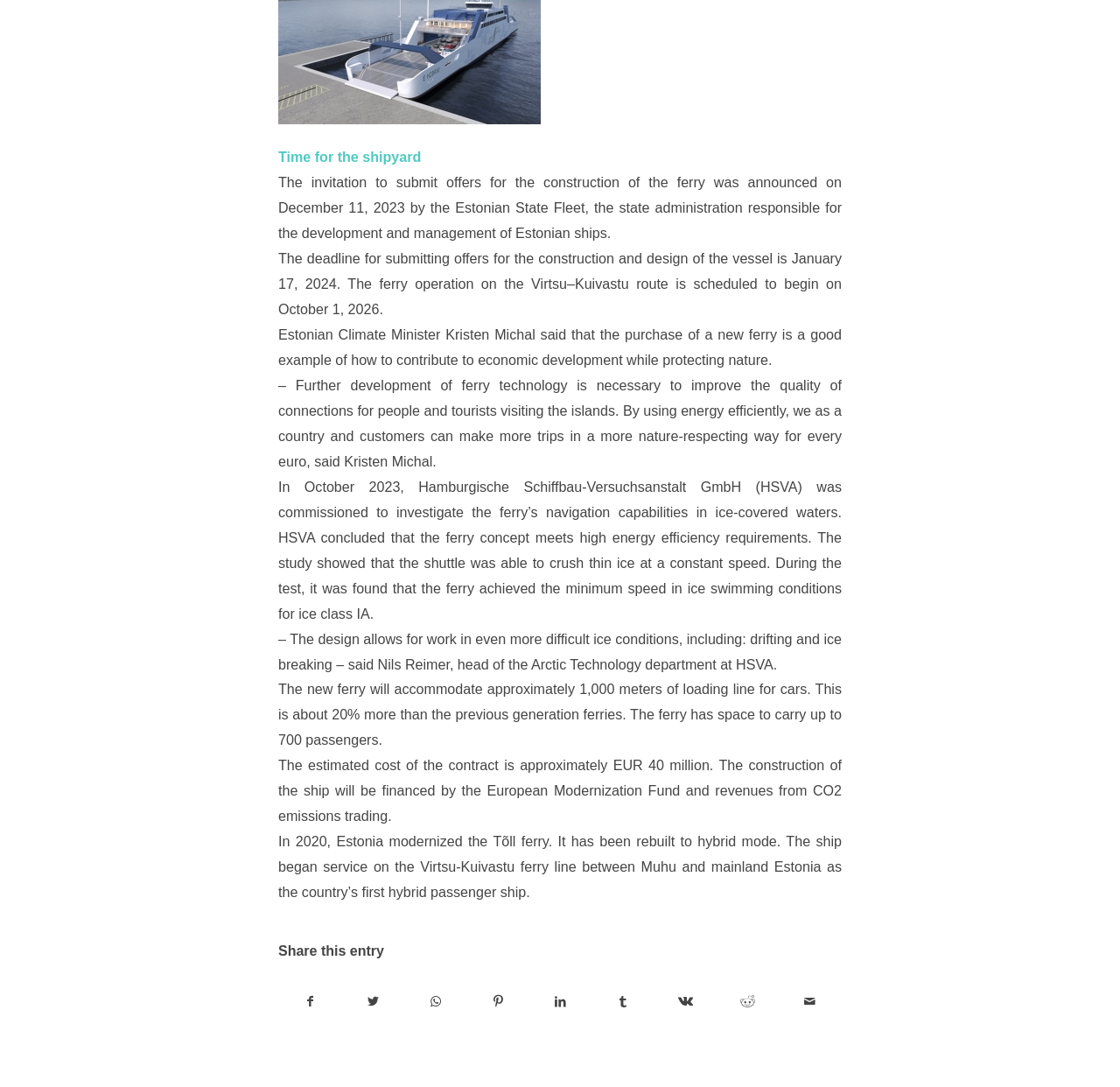Please answer the following question using a single word or phrase: 
Who is the Estonian Climate Minister?

Kristen Michal